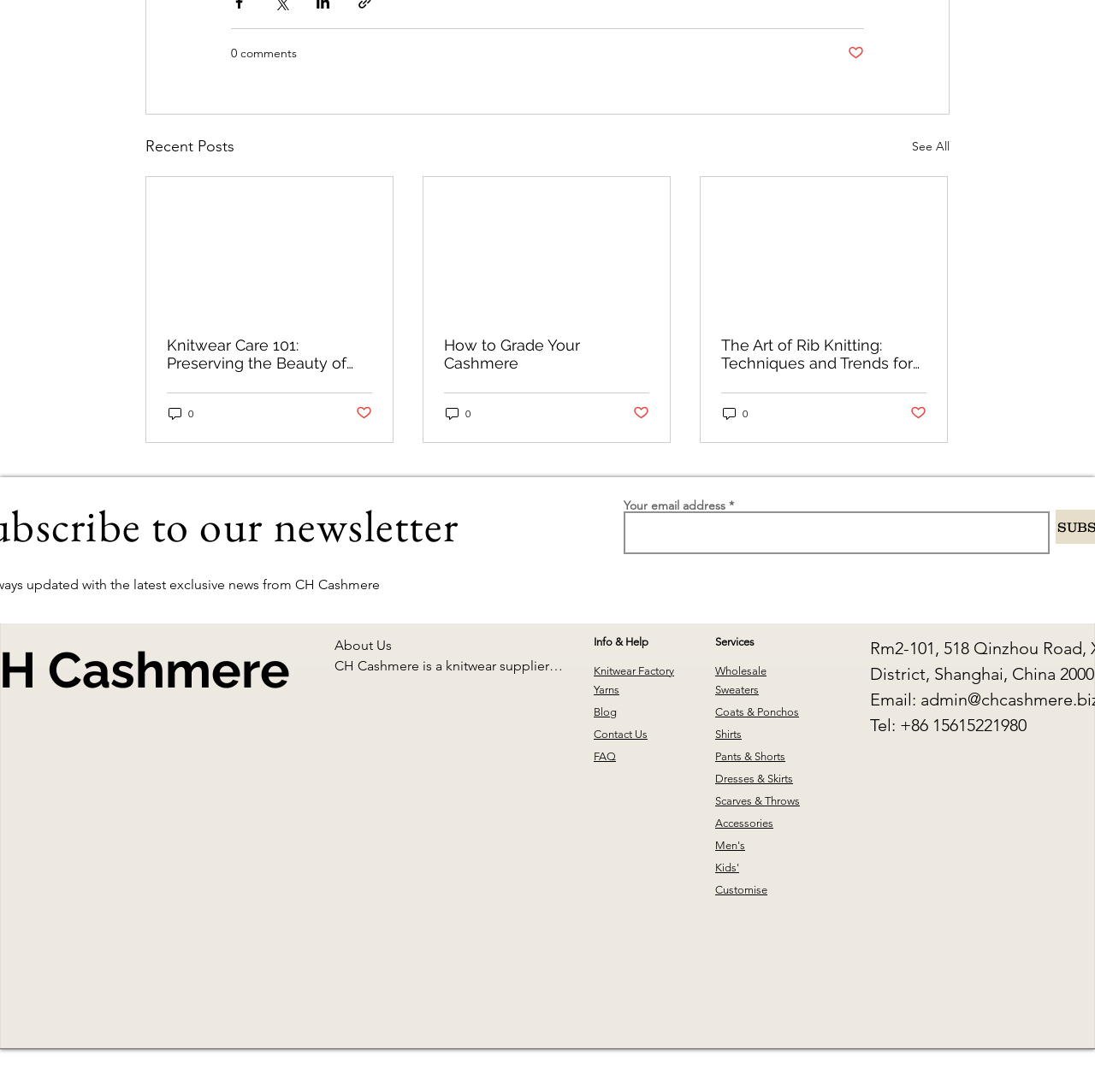Provide the bounding box coordinates of the section that needs to be clicked to accomplish the following instruction: "Enter your email address."

[0.57, 0.468, 0.959, 0.507]